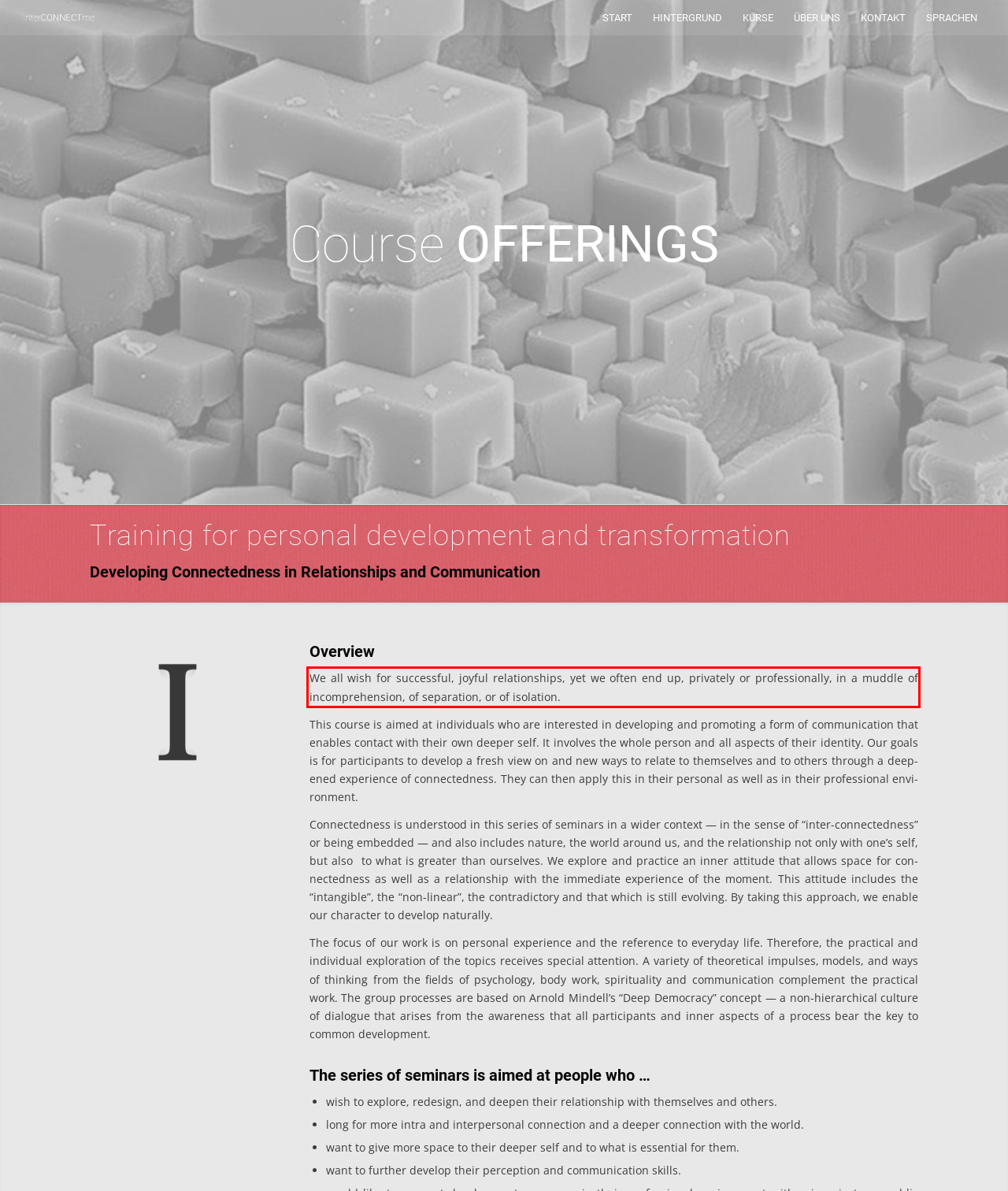Locate the red bounding box in the provided webpage screenshot and use OCR to determine the text content inside it.

We all wish for suc­cess­ful, joy­ful rela­tion­ships, yet we often end up, pri­vate­ly or pro­fes­sion­al­ly, in a mud­dle of incom­pre­hen­sion, of sep­a­ra­tion, or of iso­la­tion.